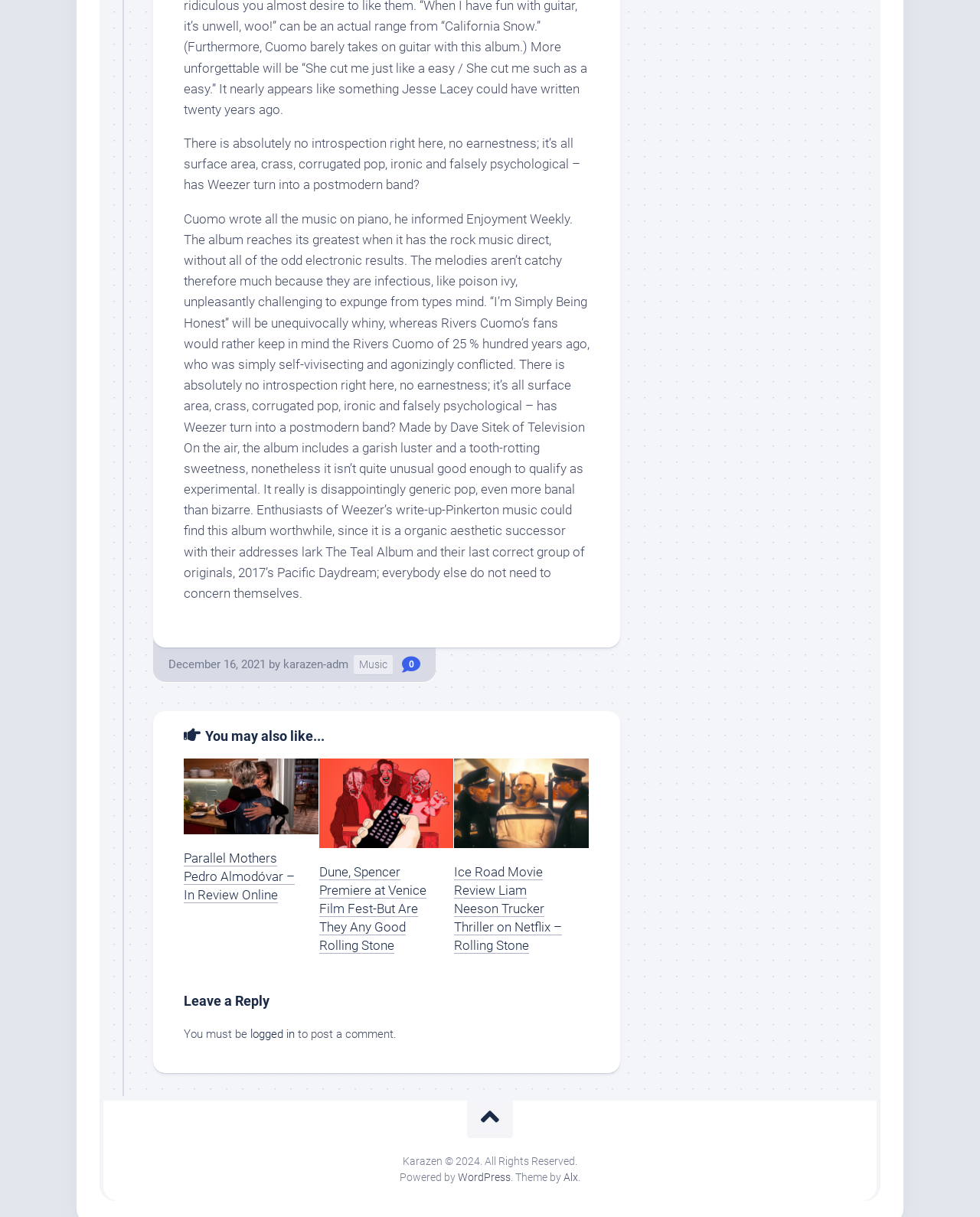What is the album being reviewed?
Please answer using one word or phrase, based on the screenshot.

Weezer